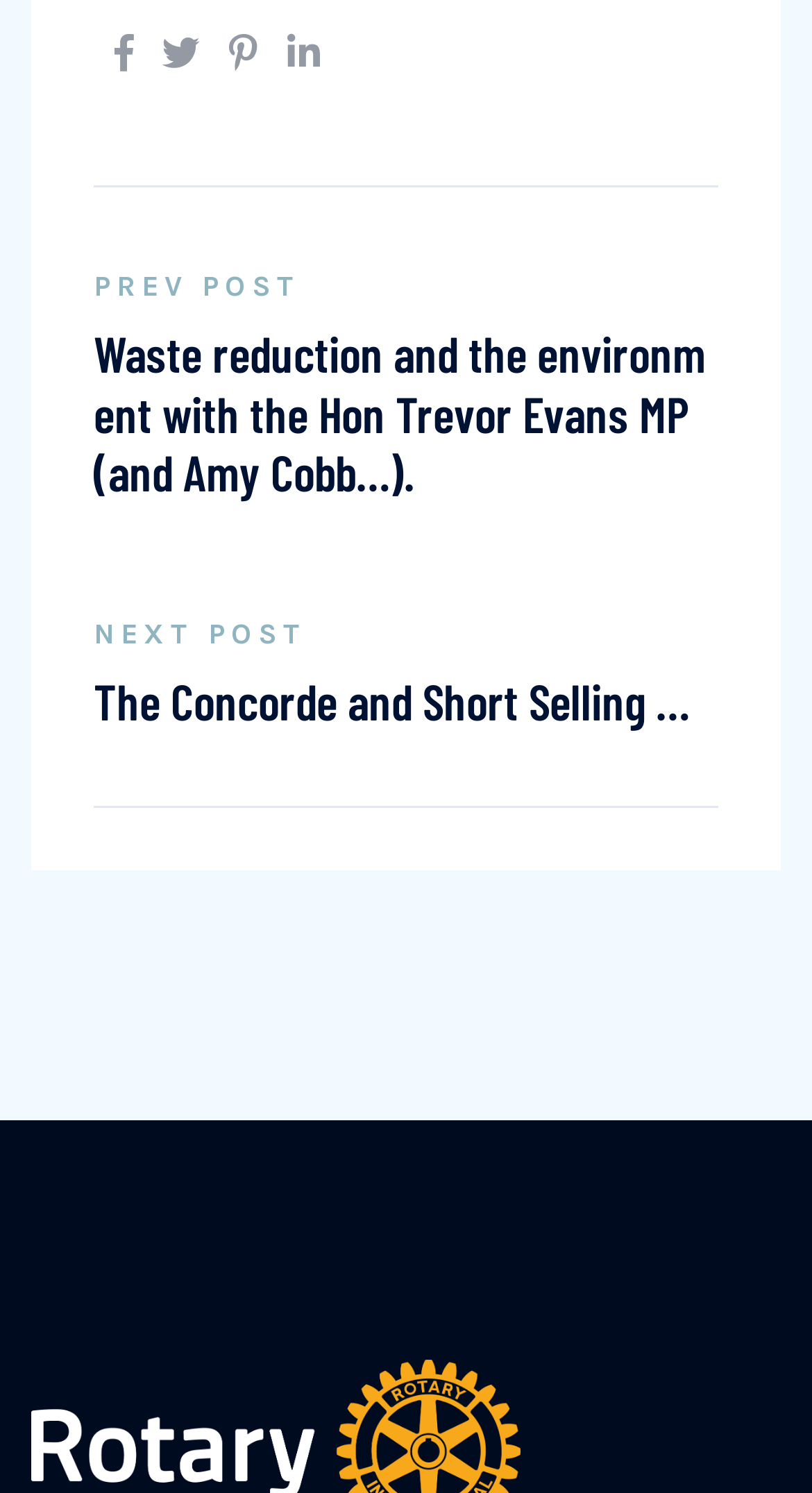Give a one-word or short phrase answer to this question: 
What is the function of the 'PREV POST' button?

Navigate to previous post